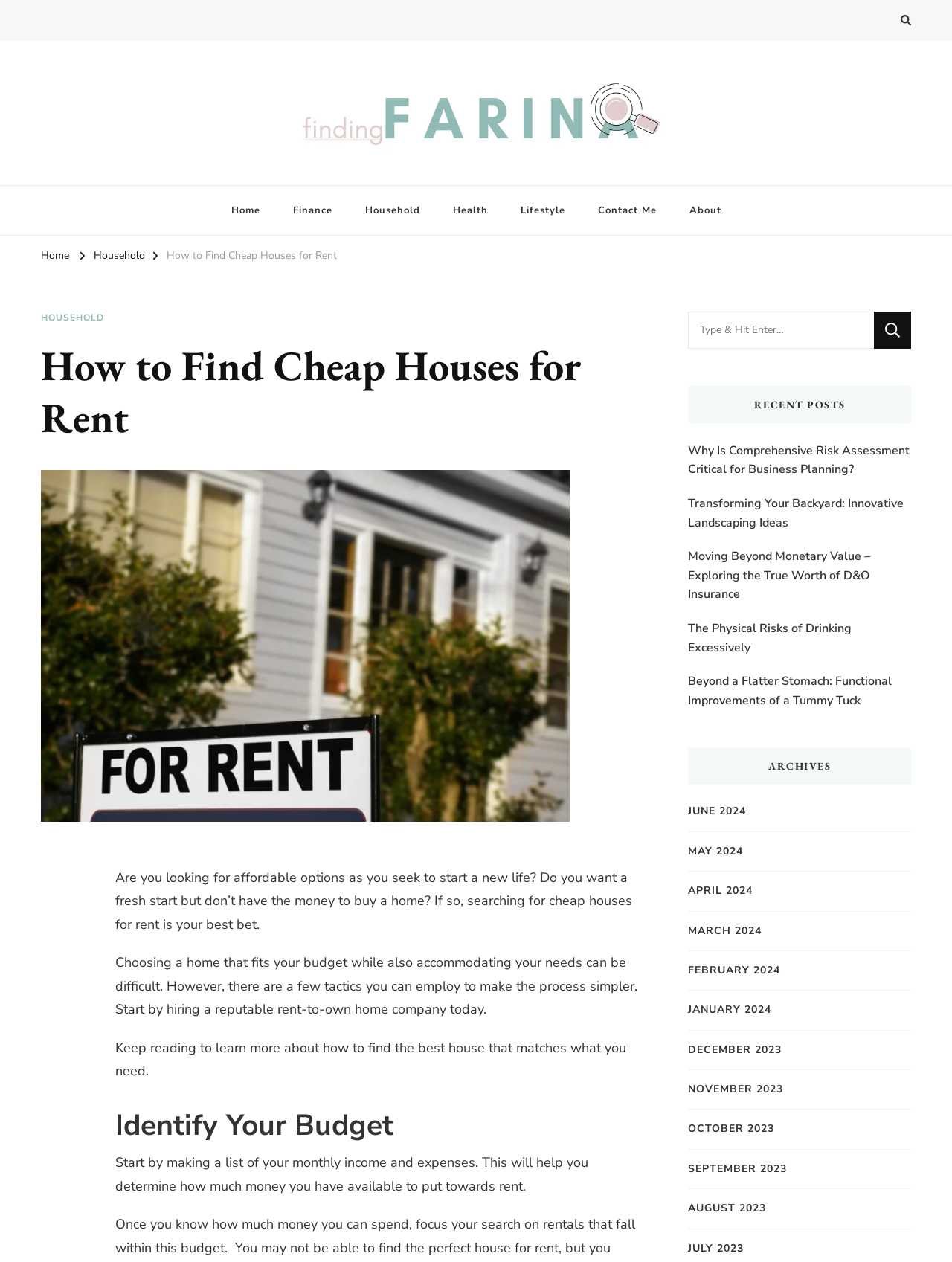Determine the coordinates of the bounding box for the clickable area needed to execute this instruction: "Check the 'RECENT POSTS' section".

[0.723, 0.306, 0.957, 0.335]